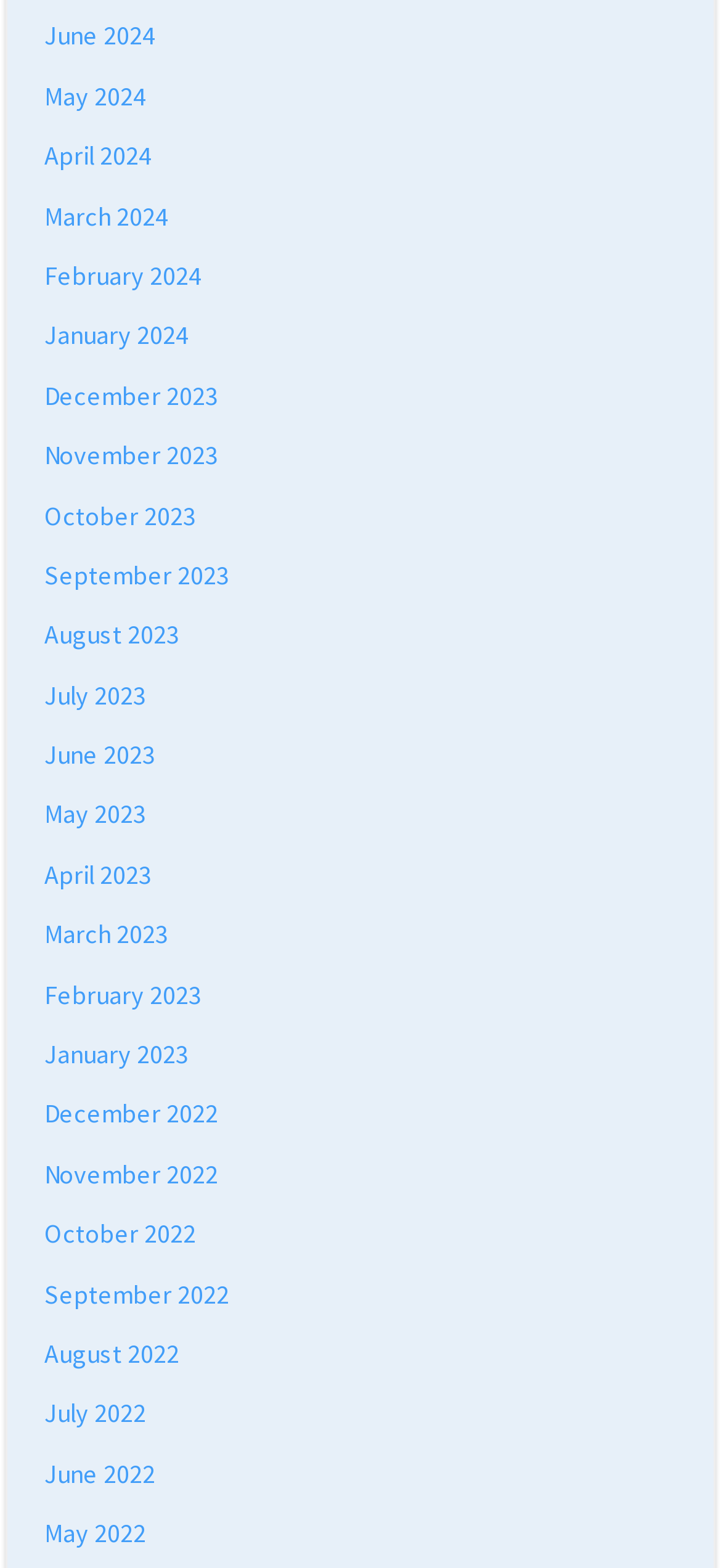Determine the bounding box coordinates for the clickable element required to fulfill the instruction: "access December 2023". Provide the coordinates as four float numbers between 0 and 1, i.e., [left, top, right, bottom].

[0.062, 0.241, 0.303, 0.263]